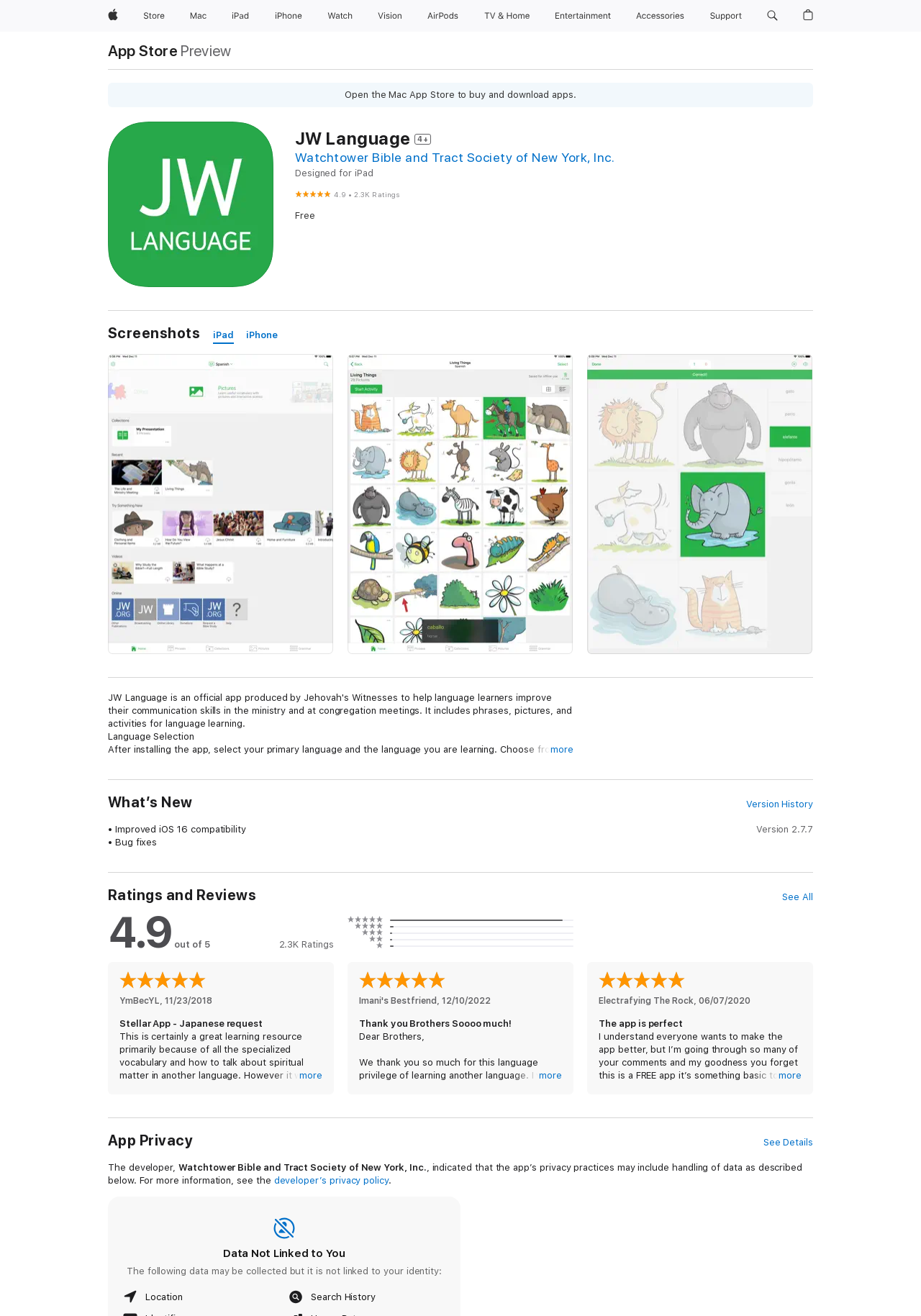Determine the bounding box coordinates of the clickable element to achieve the following action: 'Search apple.com'. Provide the coordinates as four float values between 0 and 1, formatted as [left, top, right, bottom].

[0.826, 0.0, 0.851, 0.024]